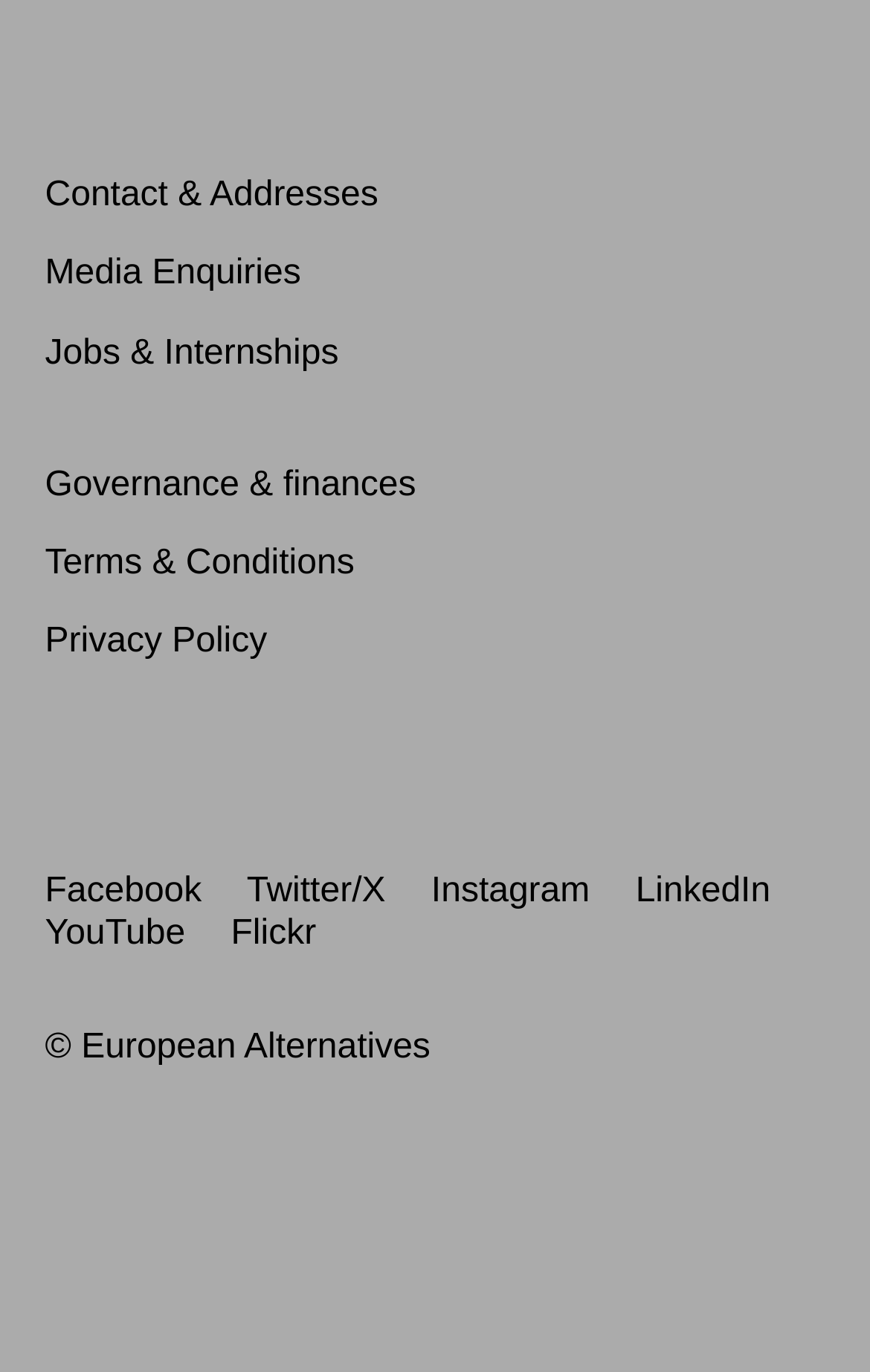Pinpoint the bounding box coordinates of the clickable area needed to execute the instruction: "Check jobs and internships". The coordinates should be specified as four float numbers between 0 and 1, i.e., [left, top, right, bottom].

[0.052, 0.243, 0.389, 0.271]